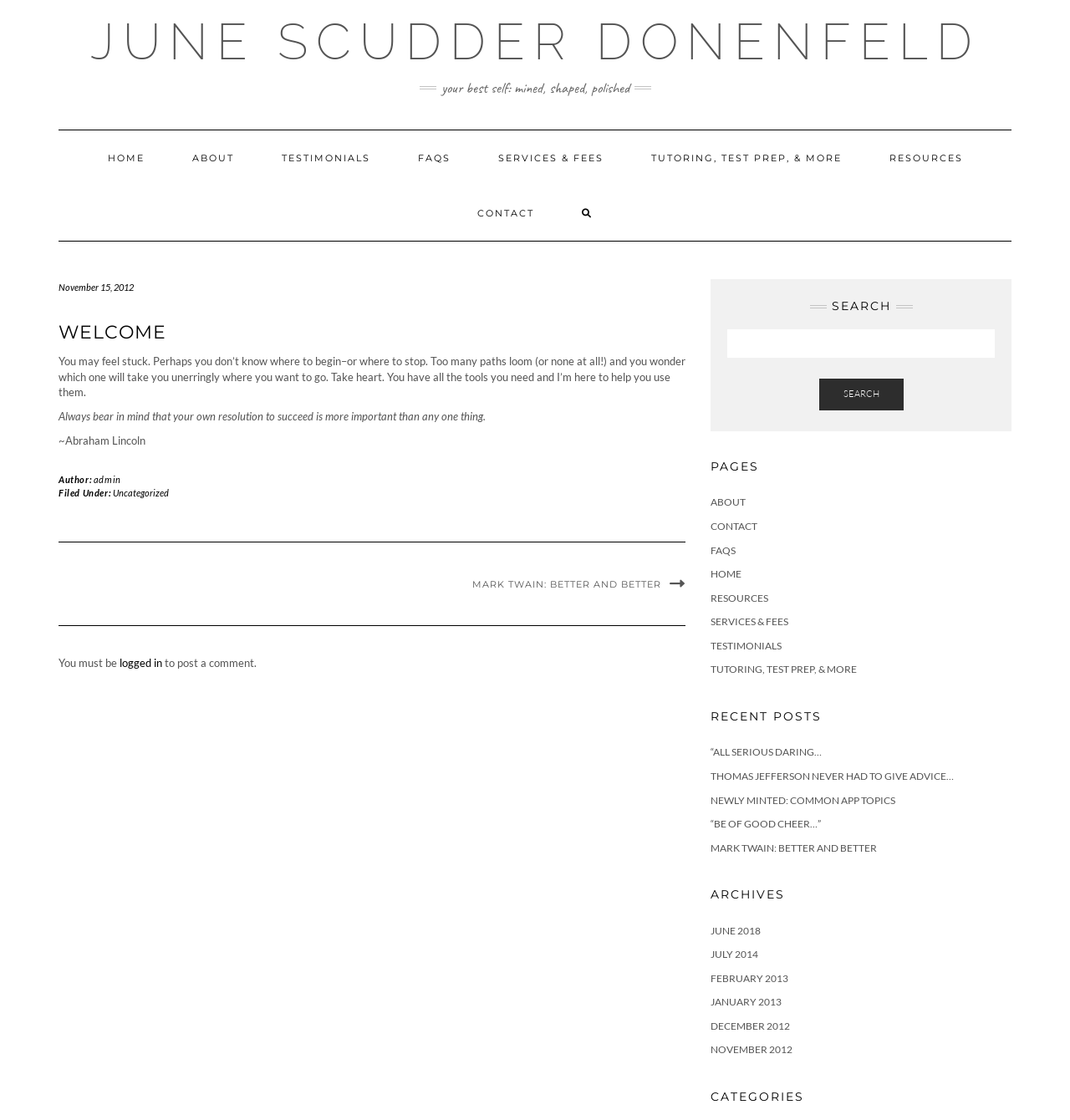Give a one-word or short phrase answer to the question: 
What is the title of the first recent post on the webpage?

“ALL SERIOUS DARING…”